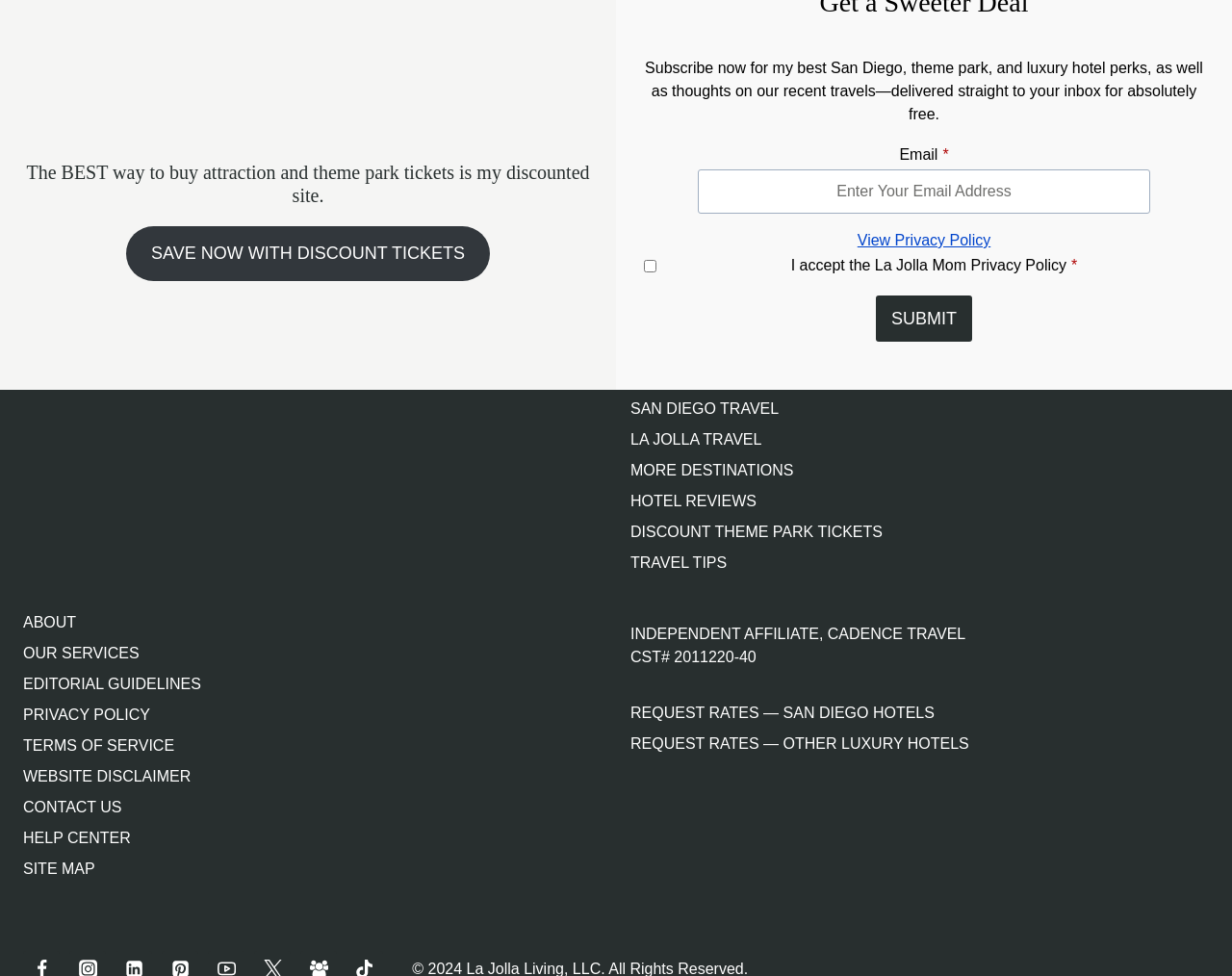Locate the bounding box coordinates of the area you need to click to fulfill this instruction: 'Submit the form'. The coordinates must be in the form of four float numbers ranging from 0 to 1: [left, top, right, bottom].

[0.711, 0.303, 0.789, 0.35]